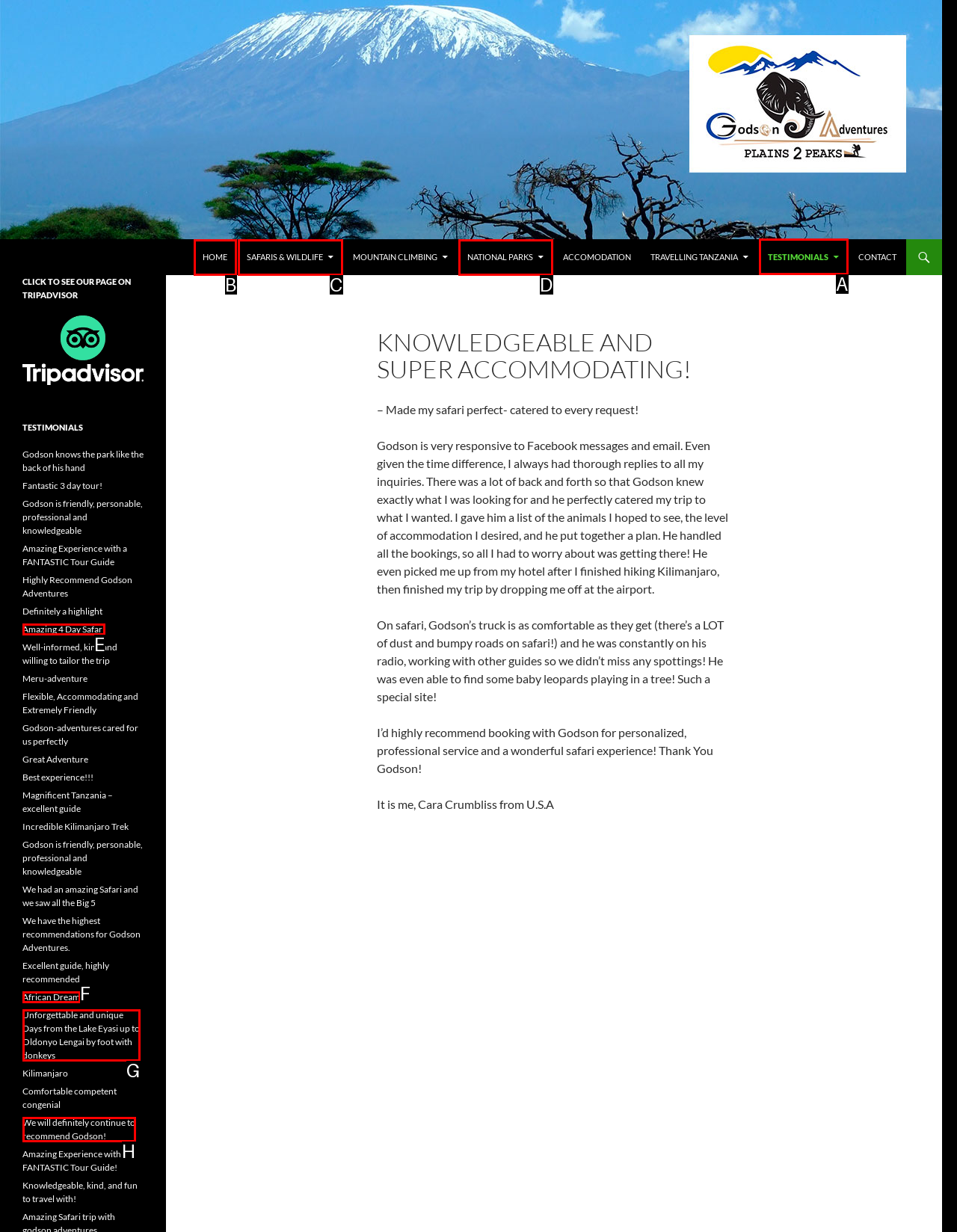Look at the highlighted elements in the screenshot and tell me which letter corresponds to the task: Click on the 'TESTIMONIALS' link.

A